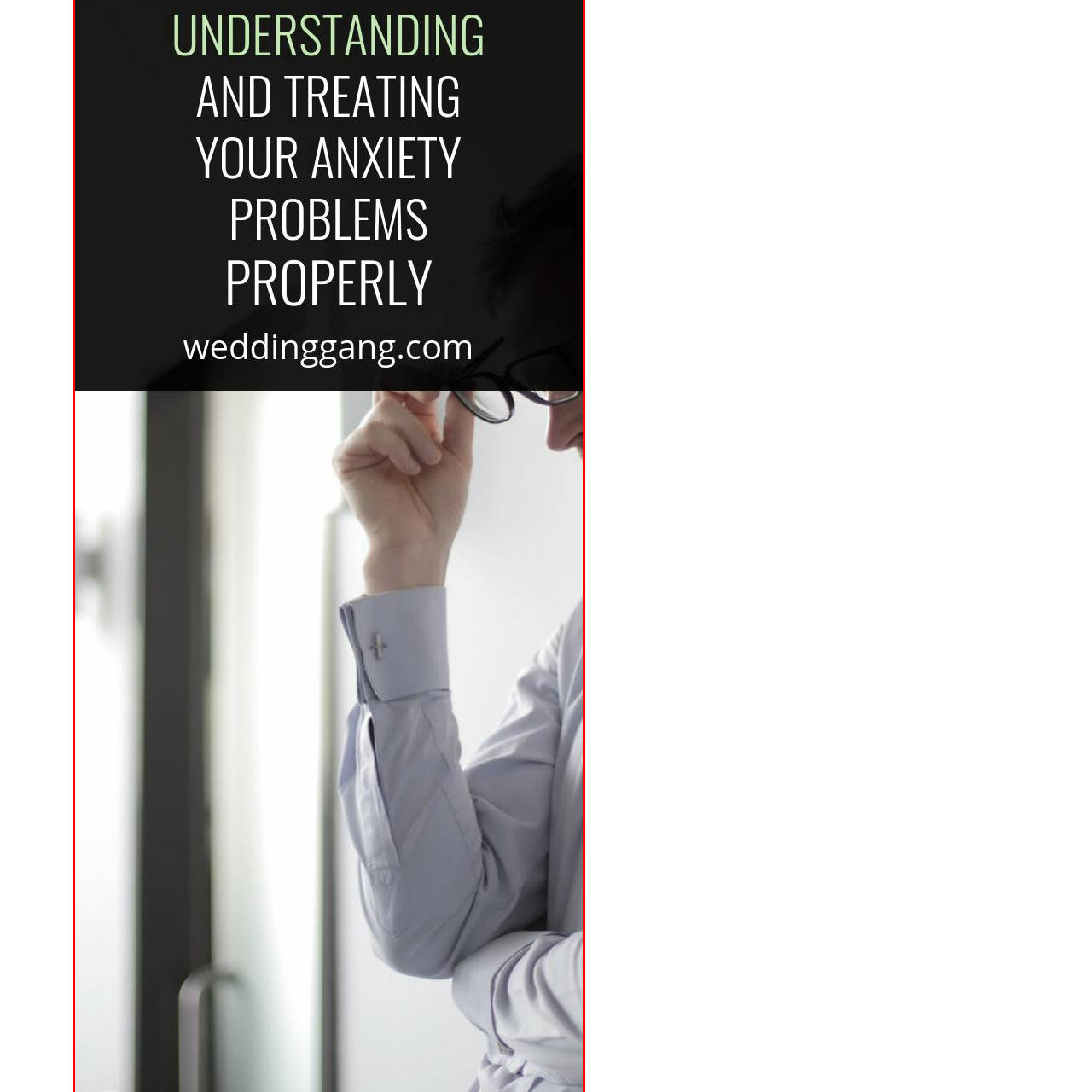Provide a detailed account of the visual content within the red-outlined section of the image.

The image features a contemplative individual dressed in a light blue shirt, who appears to be deeply engaged in thought. Their left hand, slightly raised, supports their chin while they are adjusting their glasses with their right hand. The backdrop subtly suggests an indoor environment, with soft lighting and a hint of glass or a reflective surface. Overlaying the image is a prominent text banner that reads "UNDERSTANDING AND TREATING YOUR ANXIETY PROBLEMS PROPERLY," set against a dark background that enhances its visibility. The text concludes with a website URL, "weddinggang.com," indicating a potential resource for further information on managing anxiety. This visual composition highlights a moment of introspection, wrapped in a theme of mental health awareness and support.